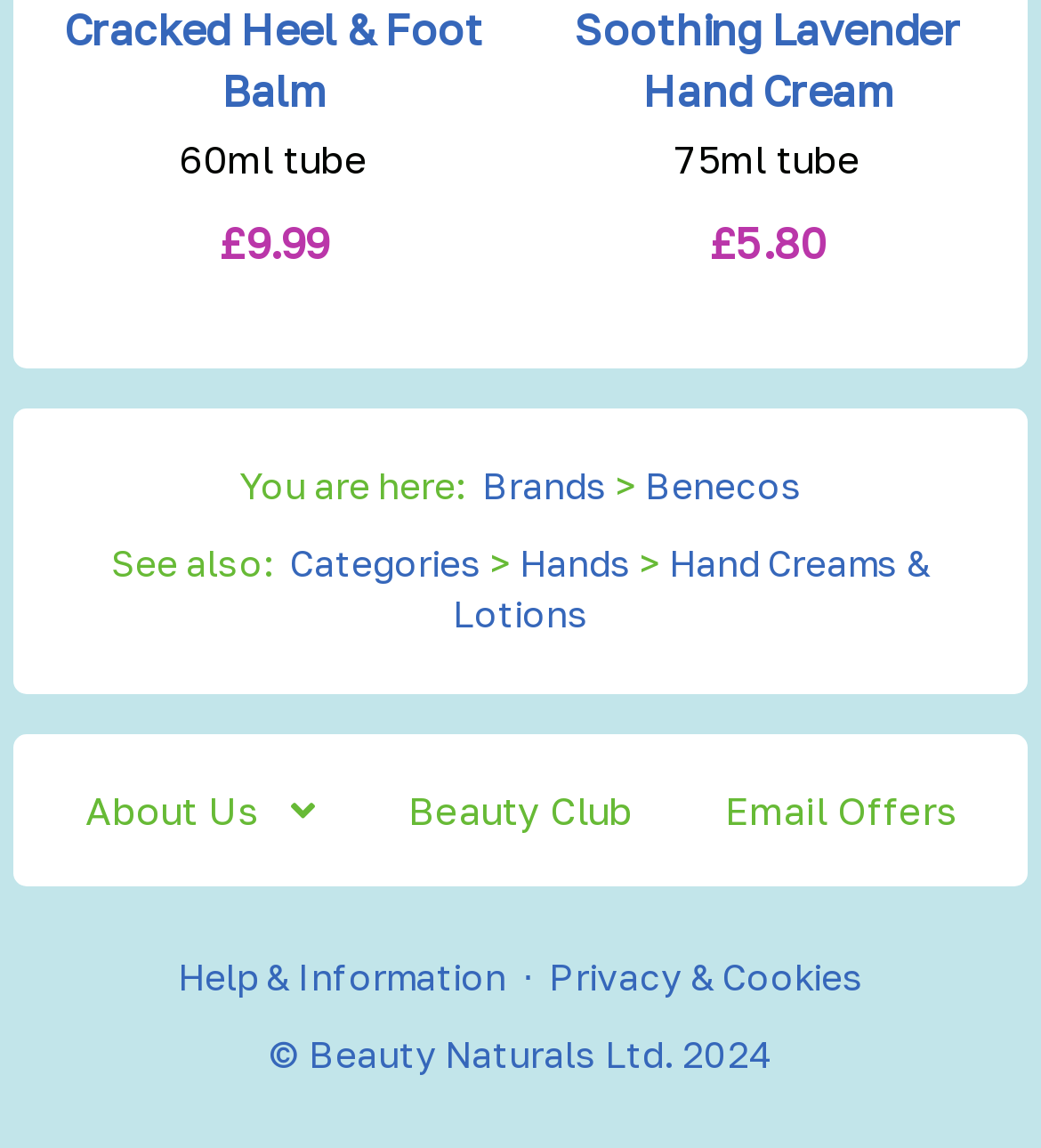What is the company name of the website?
Refer to the image and give a detailed answer to the question.

I looked for the copyright information at the bottom of the page and found that the company name is Beauty Naturals Ltd.